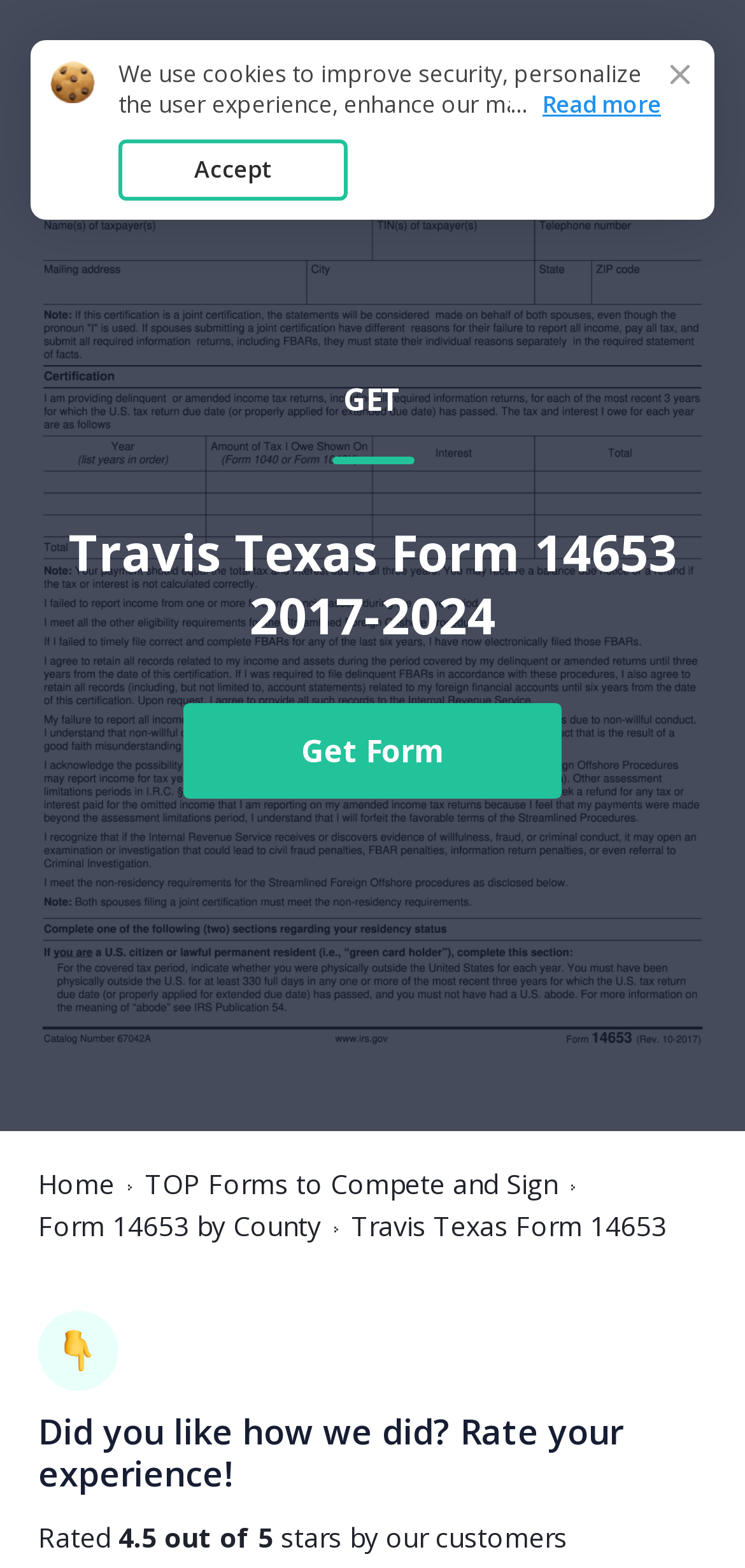Write a detailed summary of the webpage, including text, images, and layout.

The webpage is about Travis Texas Form 14653, a document required in the county. At the top, there is a large image of the form, taking up most of the width. Below the image, there is a link to "Form 14653" and a smaller image to the right. 

Further down, there is a prominent link to "GET Travis Texas Form 14653 2017-2024 Get Form" with a heading "Travis Texas Form 14653 2017-2024" above it. The link is accompanied by a "Get Form" button. 

On the top right, there are three links: "Home", "TOP Forms to Compete and Sign", and "Form 14653 by County". Below these links, there is a static text "Travis Texas Form 14653". 

Towards the bottom of the page, there is a section with a heading "Did you like how we did? Rate your experience!" followed by a rating system with 4.5 out of 5 stars. 

There is also a notice about cookies, stating that the website uses cookies for various purposes, with a link to read the Cookie Policy. Below this notice, there is a button to "Accept" the use of cookies. 

Finally, there are two static texts "...", and "Read more" at the bottom left of the page.